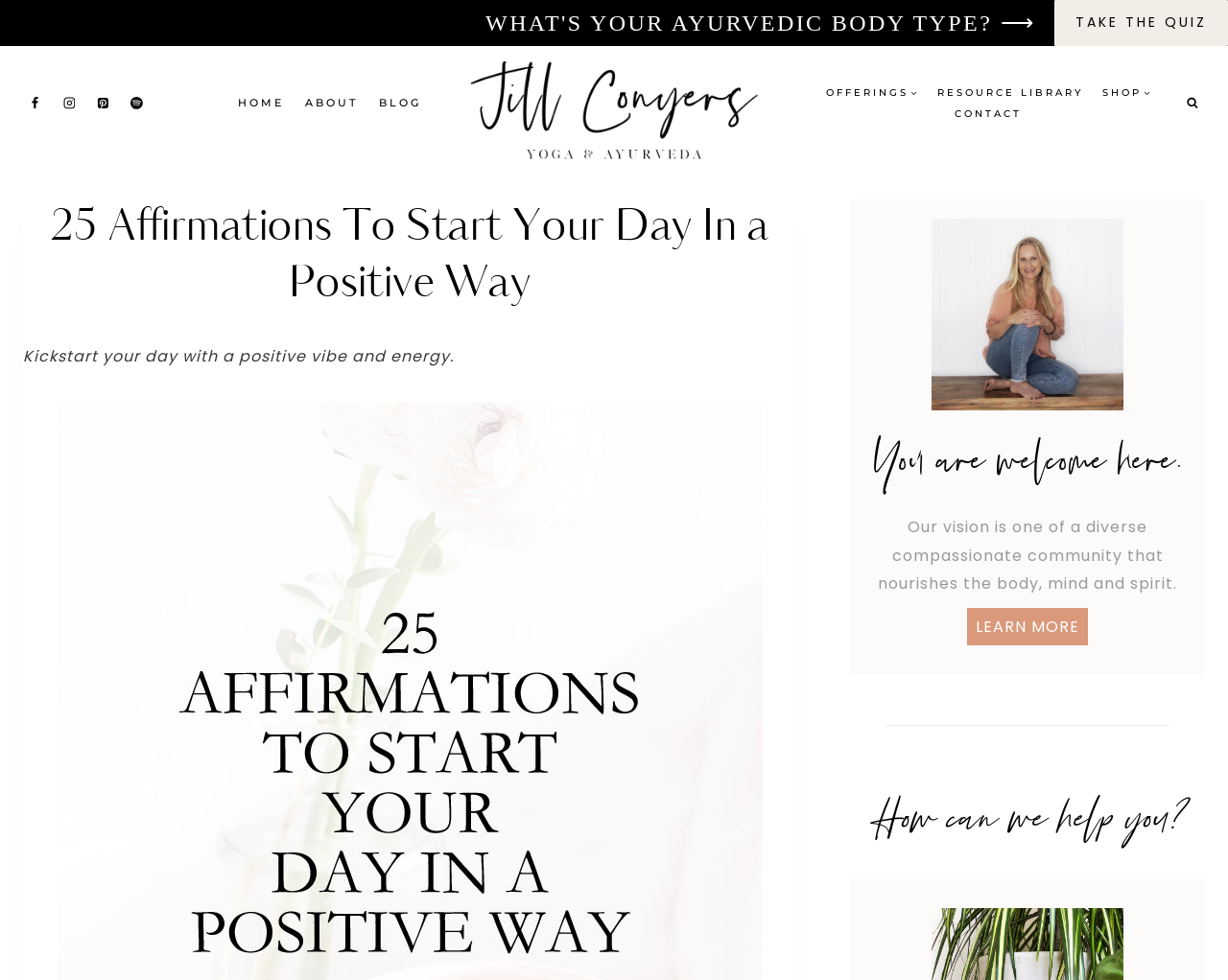How many headings are available on the webpage?
Using the information from the image, answer the question thoroughly.

I counted the number of headings on the webpage and found three headings, namely '25 Affirmations To Start Your Day In a Positive Way', 'You are welcome here.', and 'How can we help you?'.